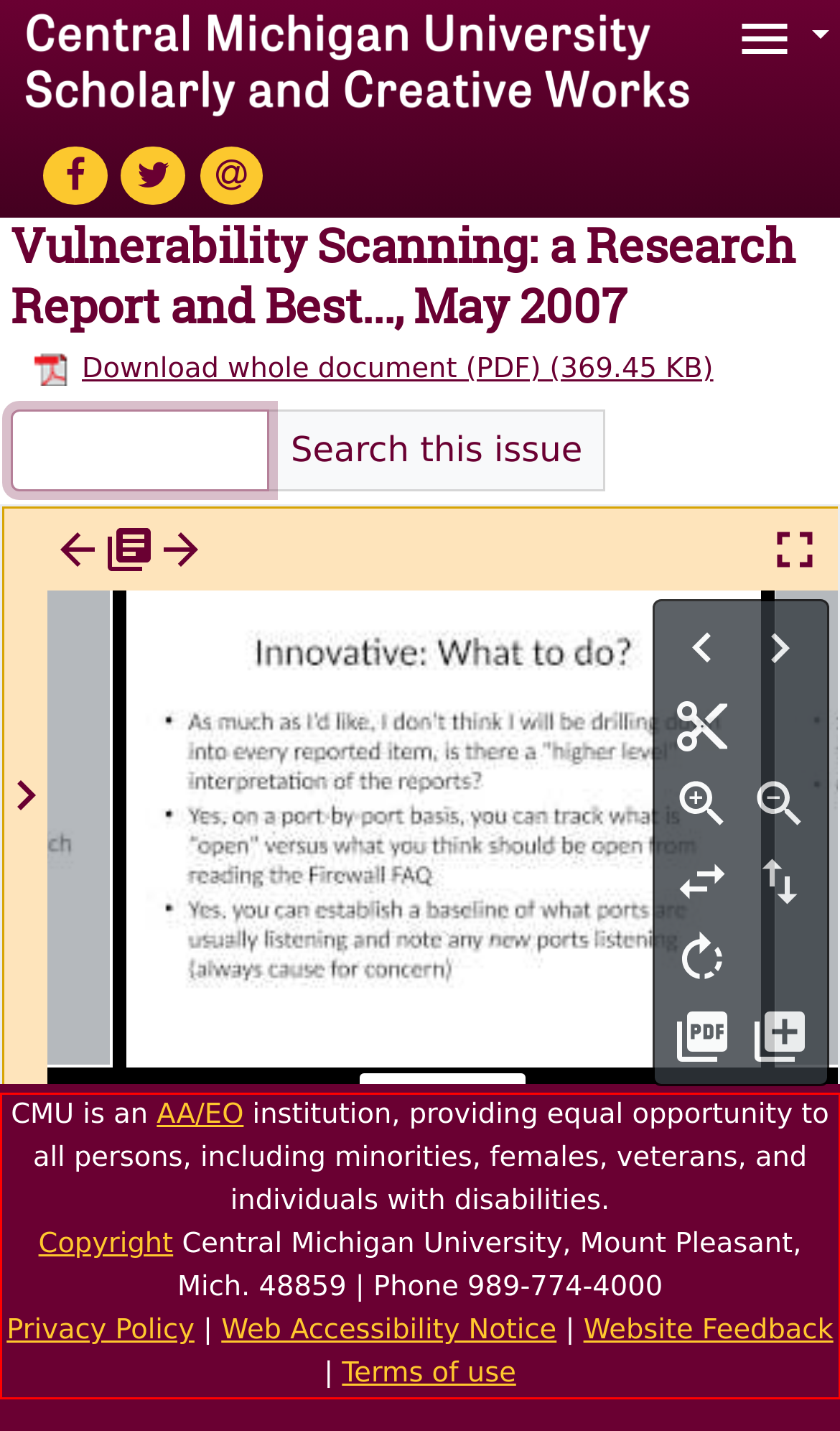Identify the red bounding box in the webpage screenshot and perform OCR to generate the text content enclosed.

CMU is an AA/EO institution, providing equal opportunity to all persons, including minorities, females, veterans, and individuals with disabilities. Copyright Central Michigan University, Mount Pleasant, Mich. 48859 | Phone 989-774-4000 Privacy Policy | Web Accessibility Notice | Website Feedback | Terms of use